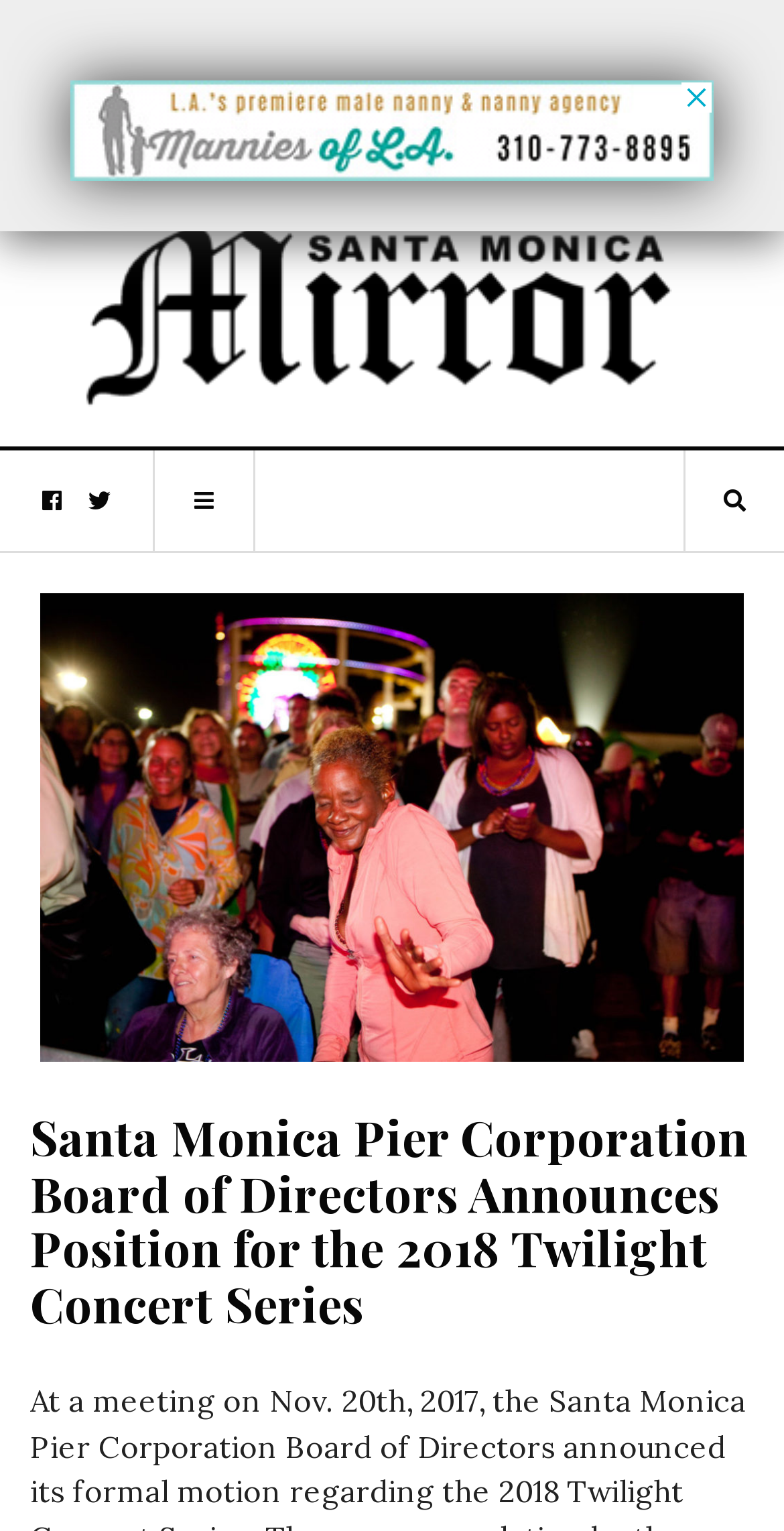Explain in detail what you observe on this webpage.

The webpage is about the Santa Monica Pier Corporation Board of Directors announcing their position for the 2018 Twilight Concert Series. 

At the top of the page, there is an advertisement iframe that spans almost the entire width of the page. Below the advertisement, there is a link to "SM Mirror" with an accompanying image of the same name, positioned on the left side of the page. 

On the right side of the page, there are four social media links, represented by icons, arranged vertically. 

The main content of the page is divided into two sections. The first section is a header that spans the entire width of the page, containing the title "Santa Monica Pier Corporation Board of Directors Announces Position for the 2018 Twilight Concert Series". 

Below the header, there is a paragraph of text that summarizes the announcement, stating that the Board of Directors made a formal motion regarding the 2018 Twilight Concert Series at a meeting on November 20th, 2017. This text is positioned on the left side of the page, with some empty space on the right side.